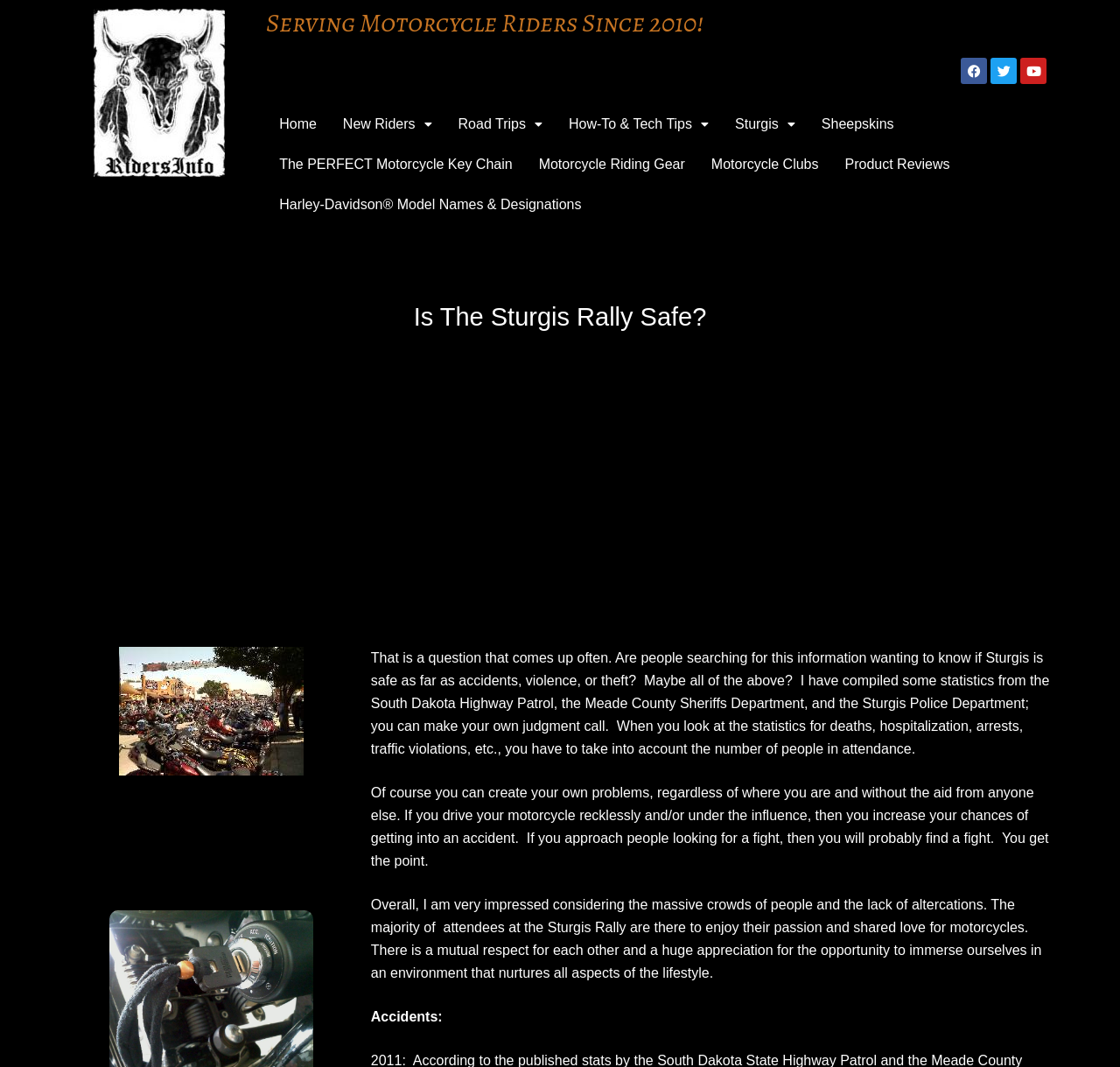Determine the coordinates of the bounding box for the clickable area needed to execute this instruction: "Go to the Home page".

[0.238, 0.098, 0.294, 0.135]